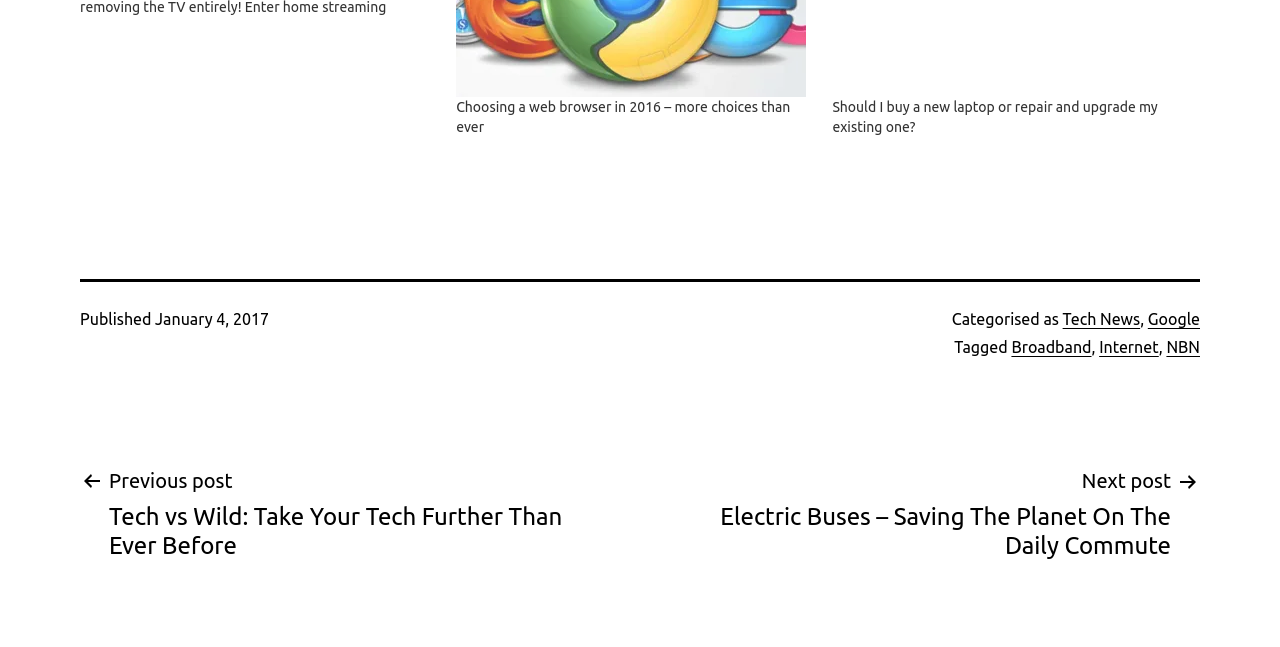Point out the bounding box coordinates of the section to click in order to follow this instruction: "Learn more about Broadband".

[0.79, 0.522, 0.853, 0.55]